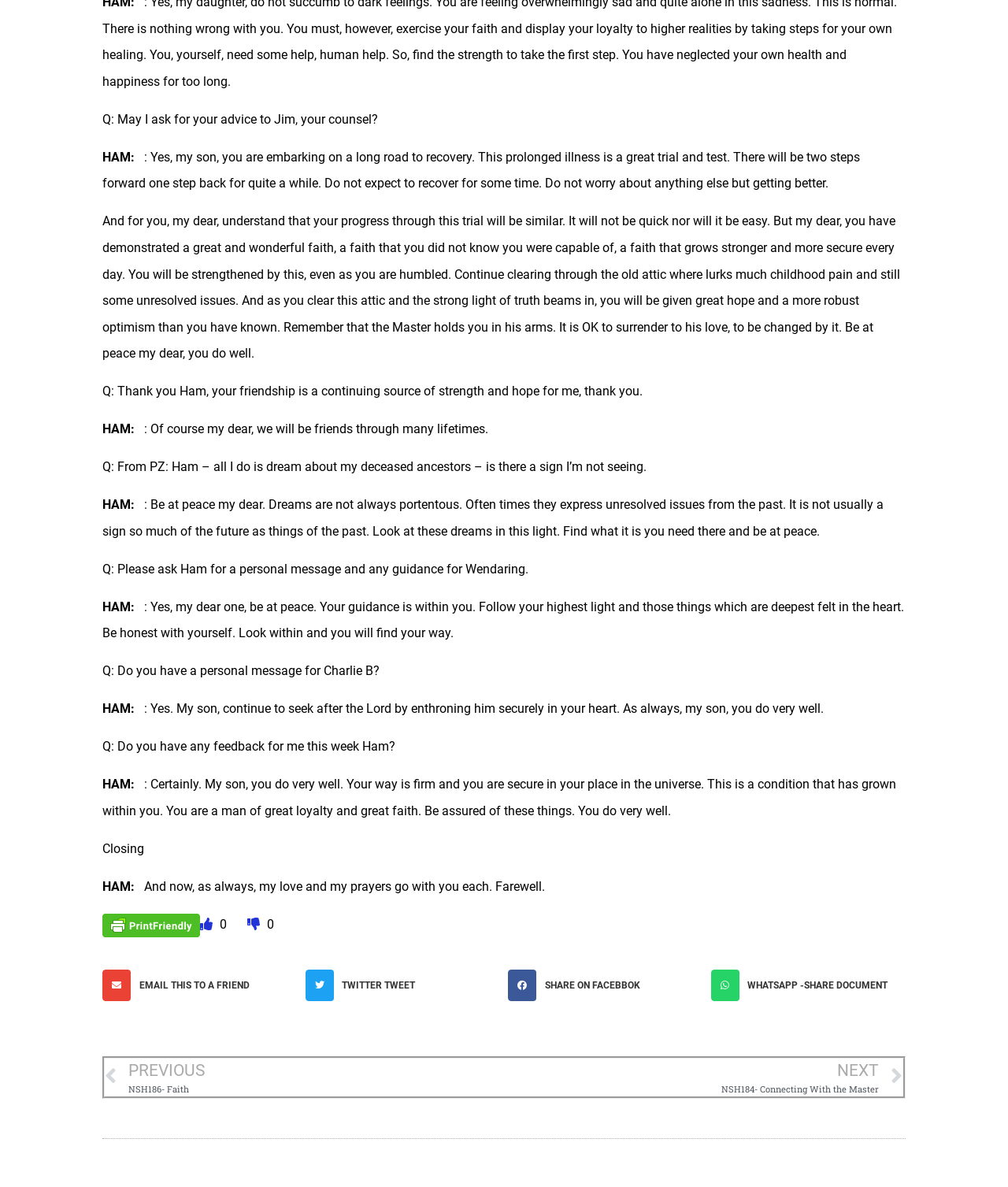How many messages are from Ham? Look at the image and give a one-word or short phrase answer.

7